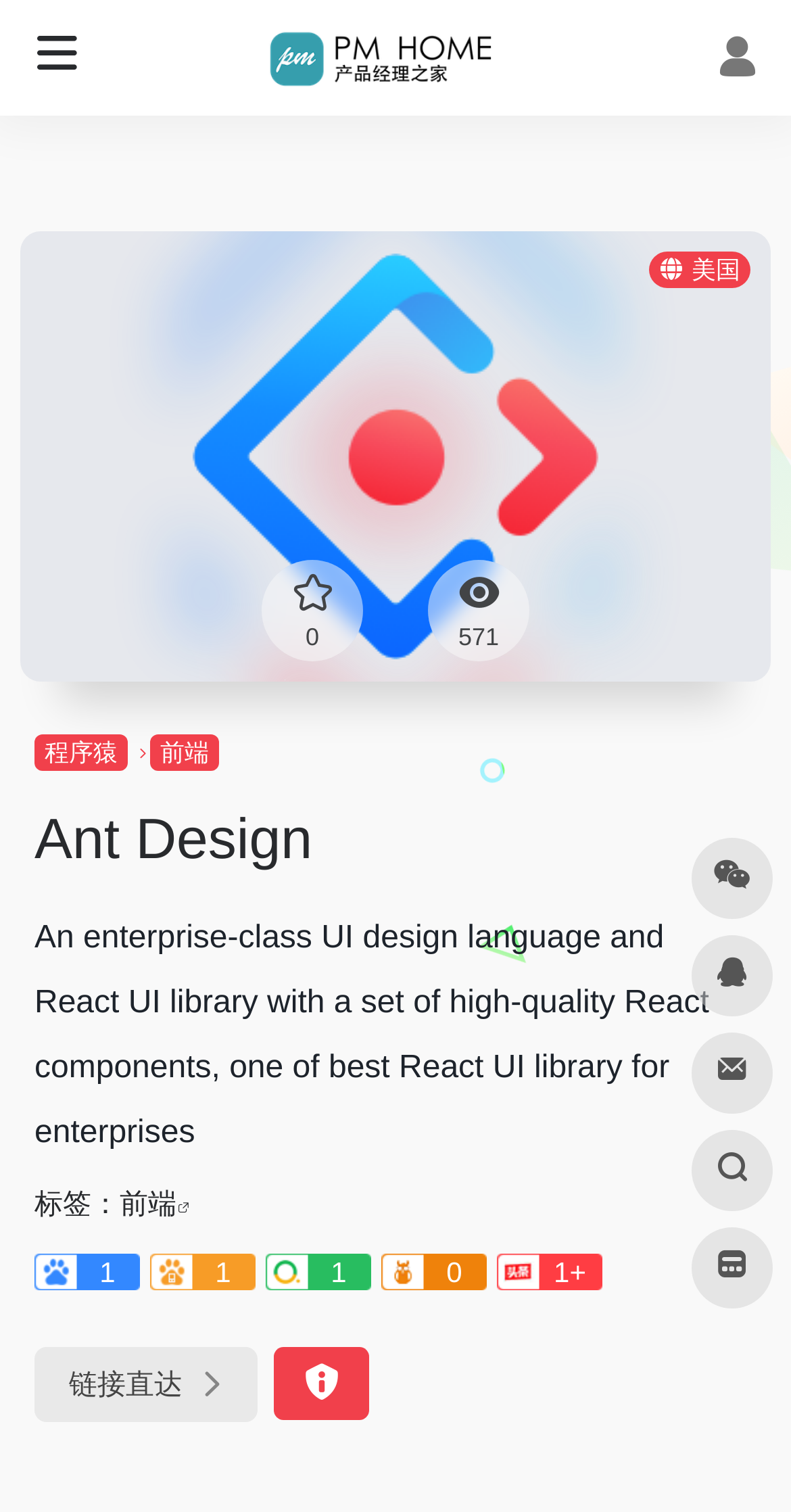Identify the bounding box of the UI component described as: "前端".

[0.19, 0.486, 0.277, 0.51]